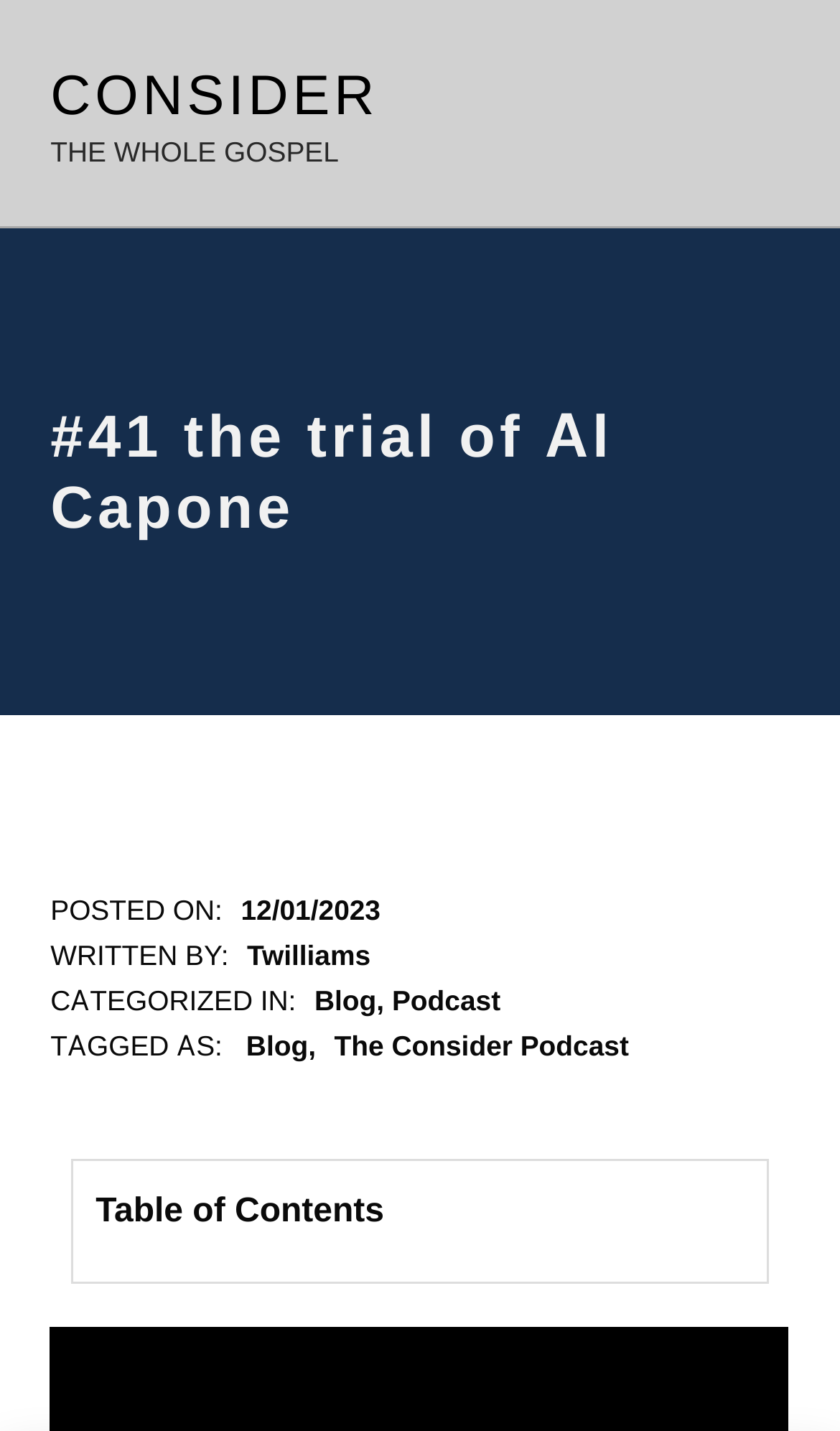What is the title of the blog post?
Please provide a single word or phrase as the answer based on the screenshot.

#41 the trial of Al Capone